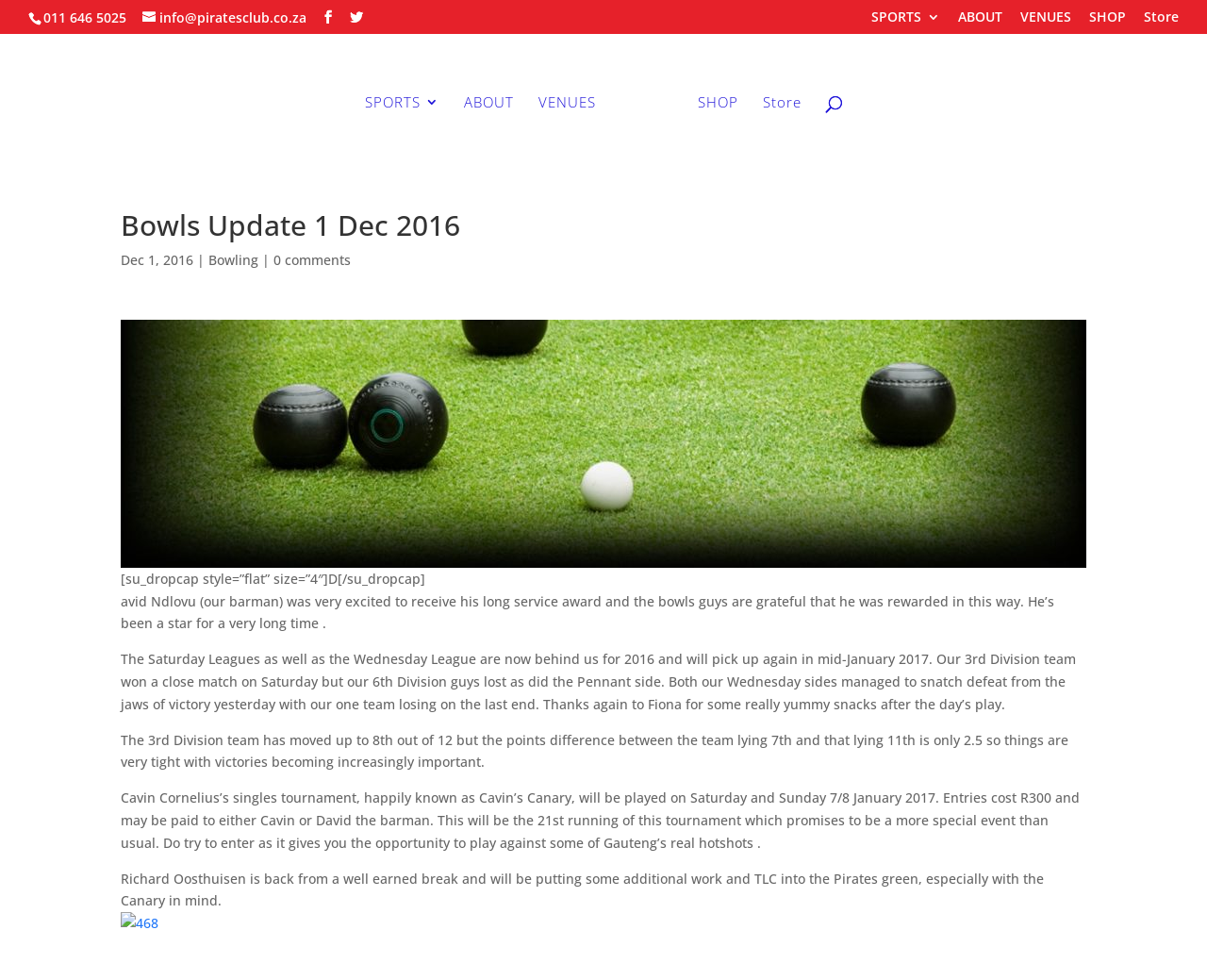Identify and provide the title of the webpage.

Bowls Update 1 Dec 2016